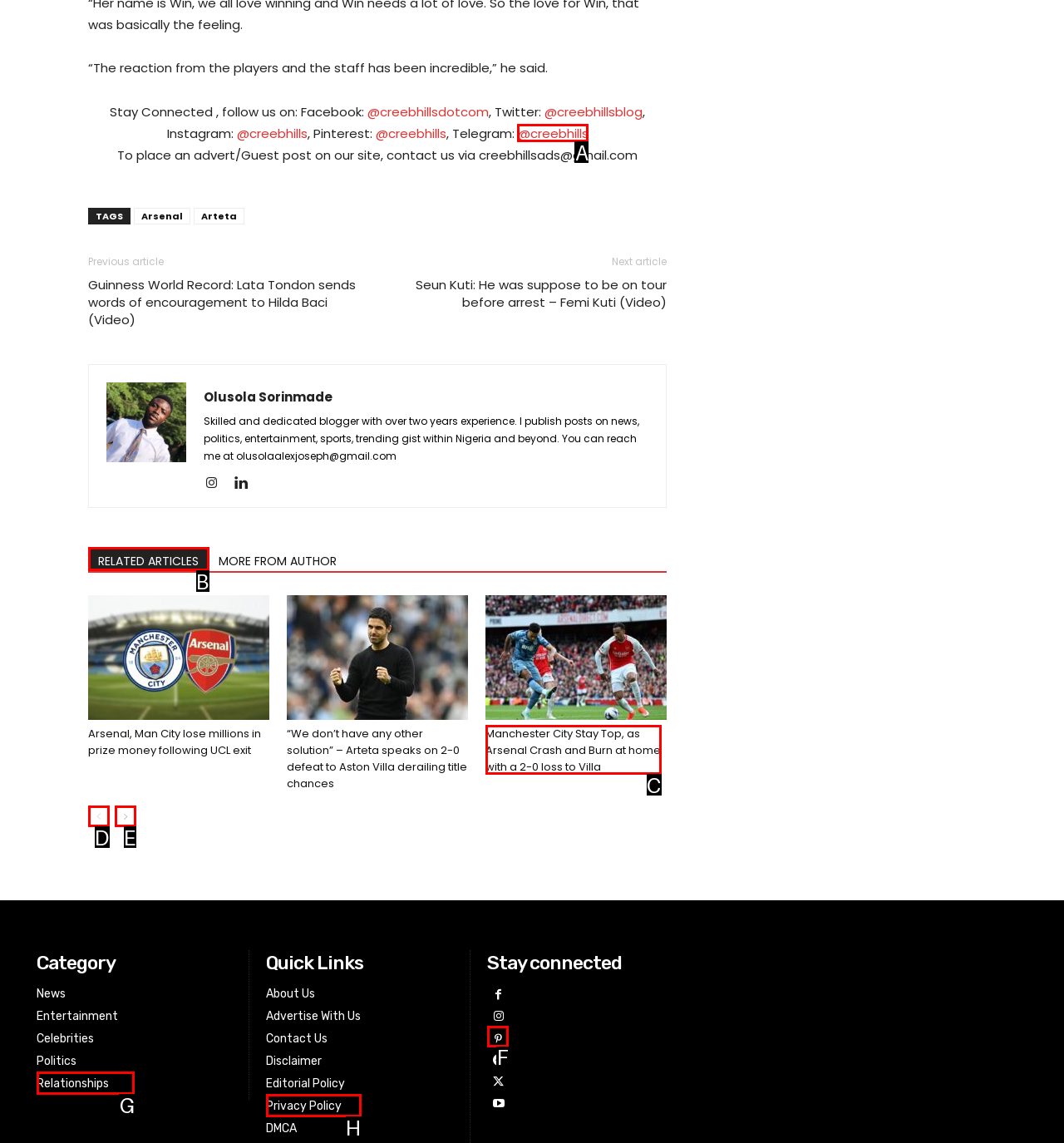Given the element description: aria-label="prev-page"
Pick the letter of the correct option from the list.

D